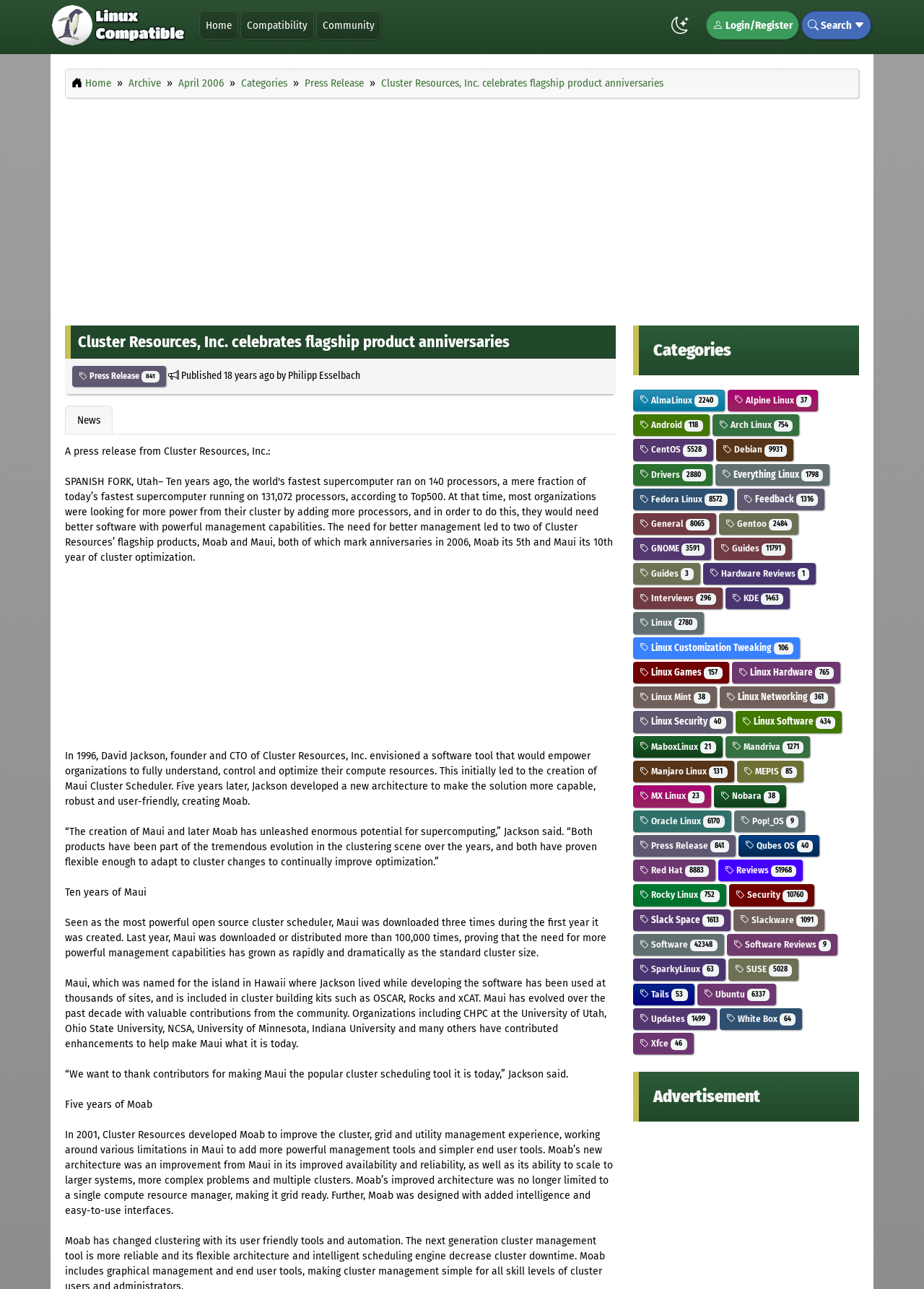Find and indicate the bounding box coordinates of the region you should select to follow the given instruction: "Read the 'Cluster Resources, Inc. celebrates flagship product anniversaries' article".

[0.07, 0.253, 0.666, 0.278]